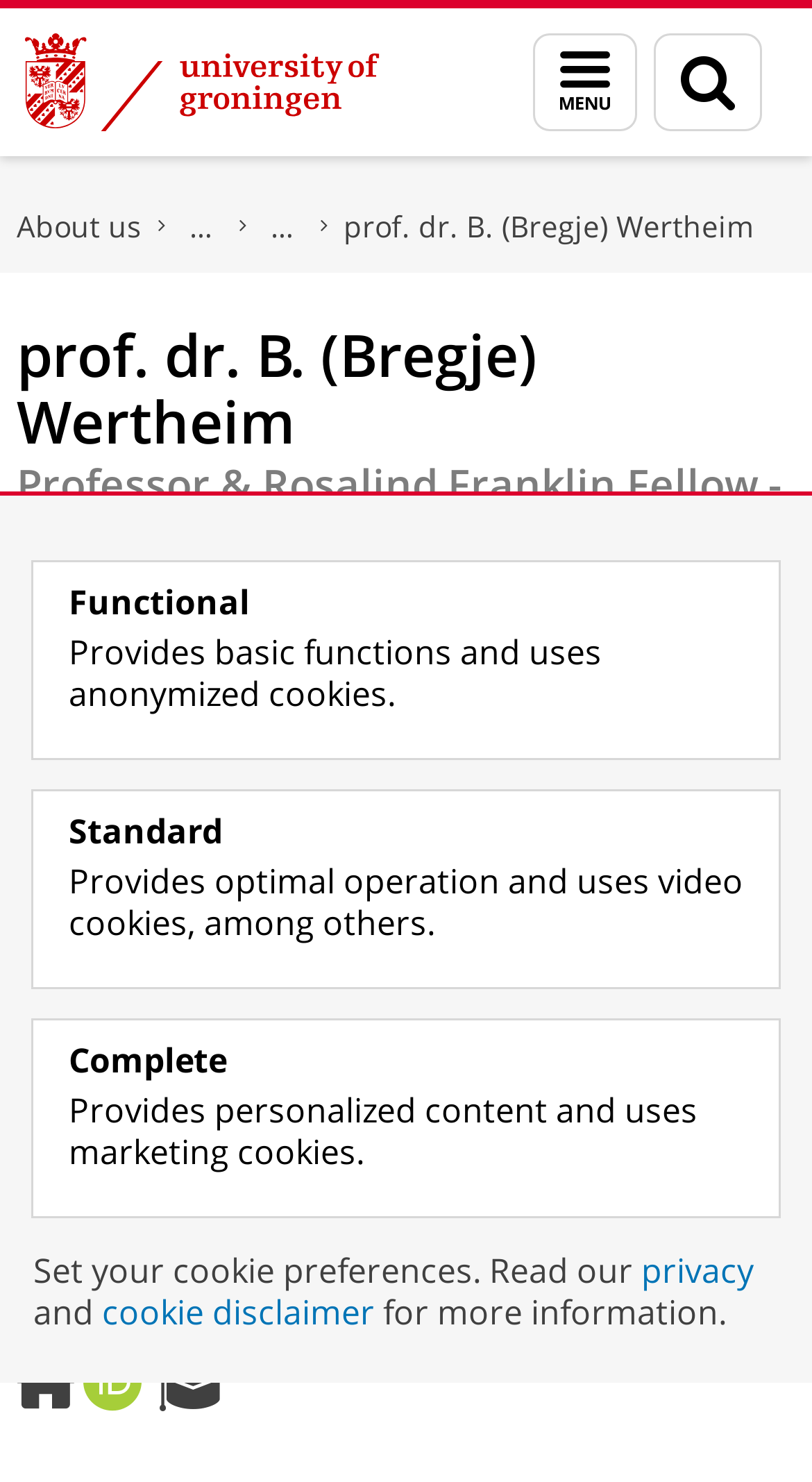Pinpoint the bounding box coordinates of the area that should be clicked to complete the following instruction: "View profile of prof. dr. B. (Bregje) Wertheim". The coordinates must be given as four float numbers between 0 and 1, i.e., [left, top, right, bottom].

[0.423, 0.139, 0.928, 0.166]